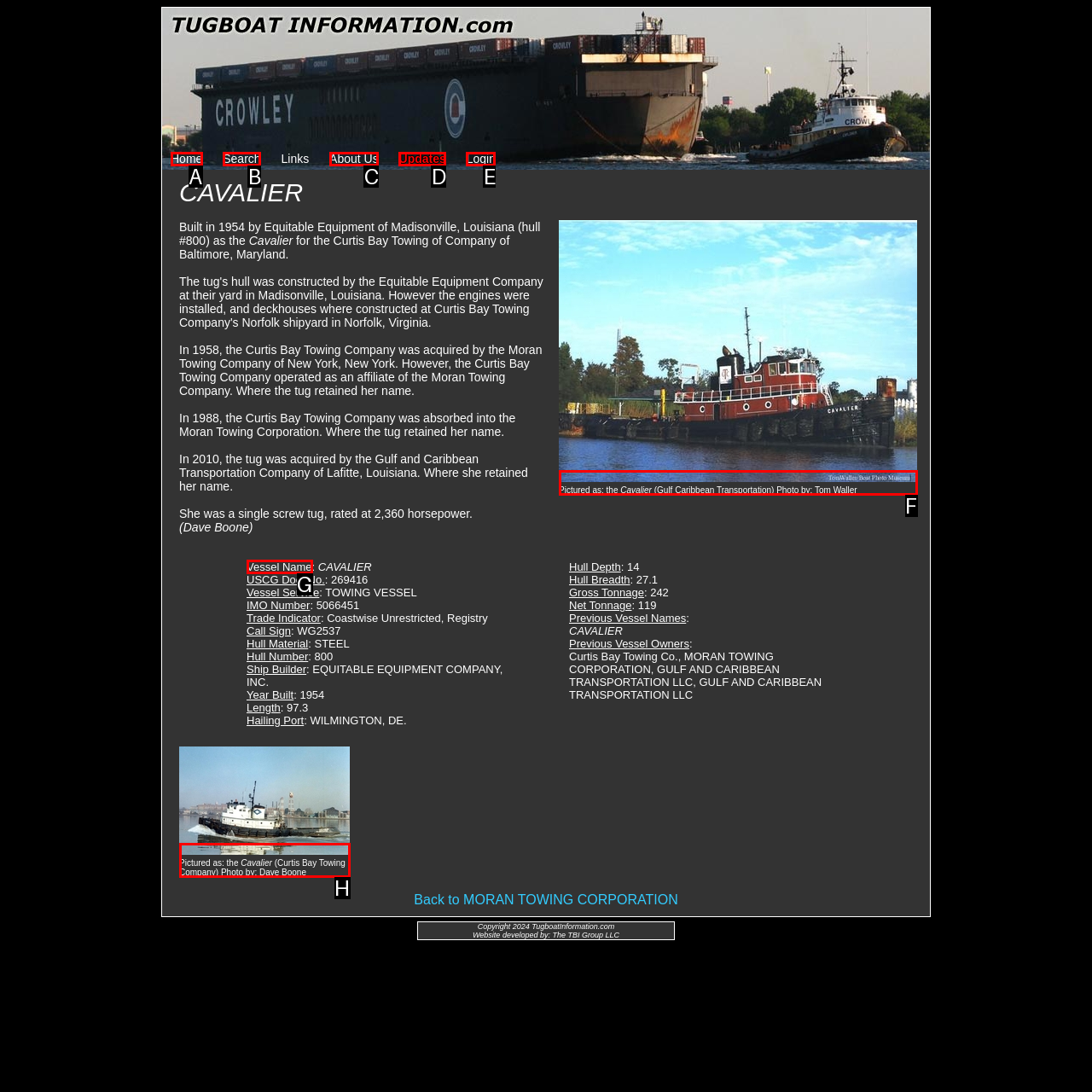Determine which UI element you should click to perform the task: Check the 'Vessel Name' details
Provide the letter of the correct option from the given choices directly.

G